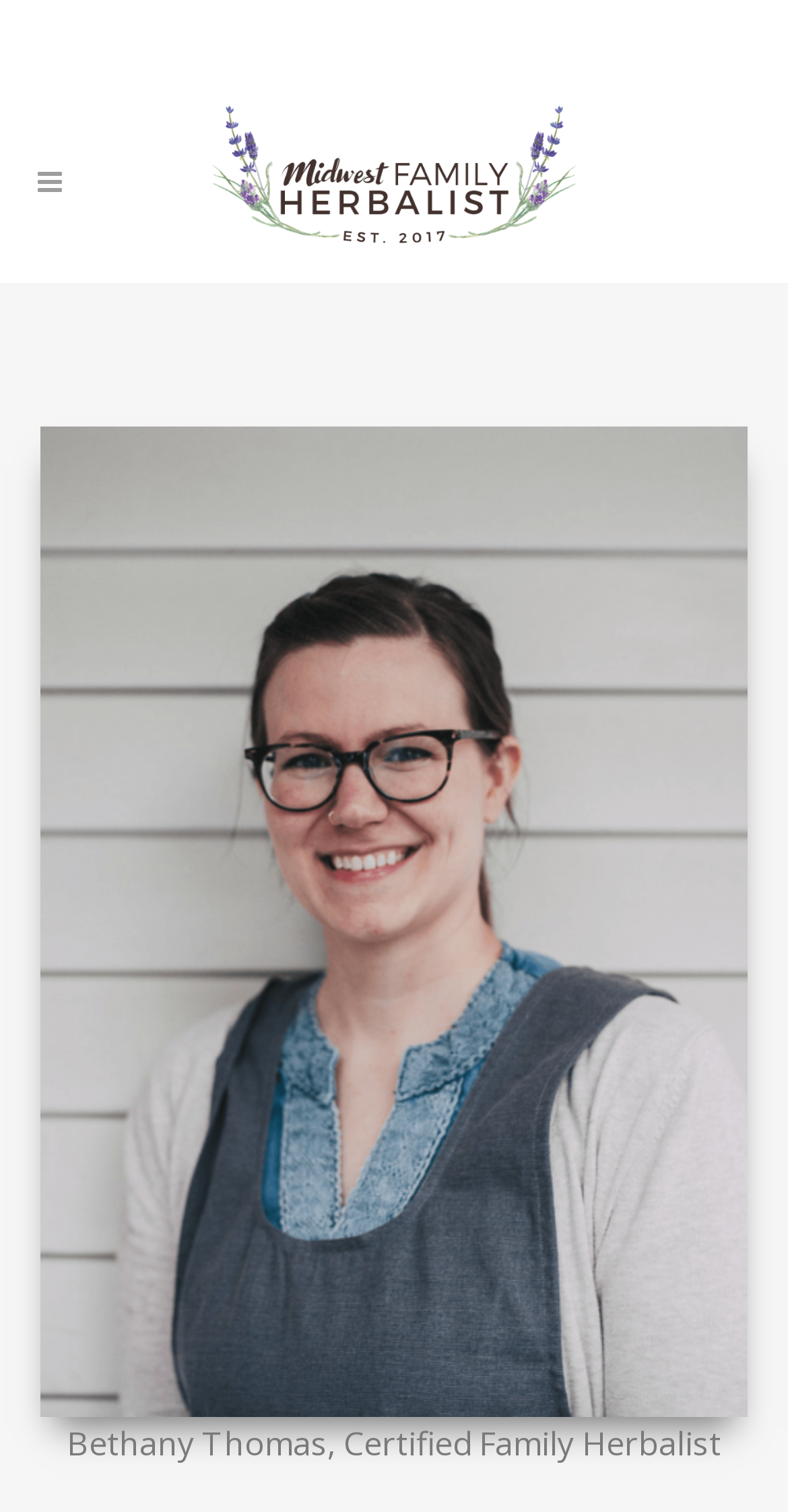Provide a brief response to the question using a single word or phrase: 
What is the background of the webpage?

White or light-colored